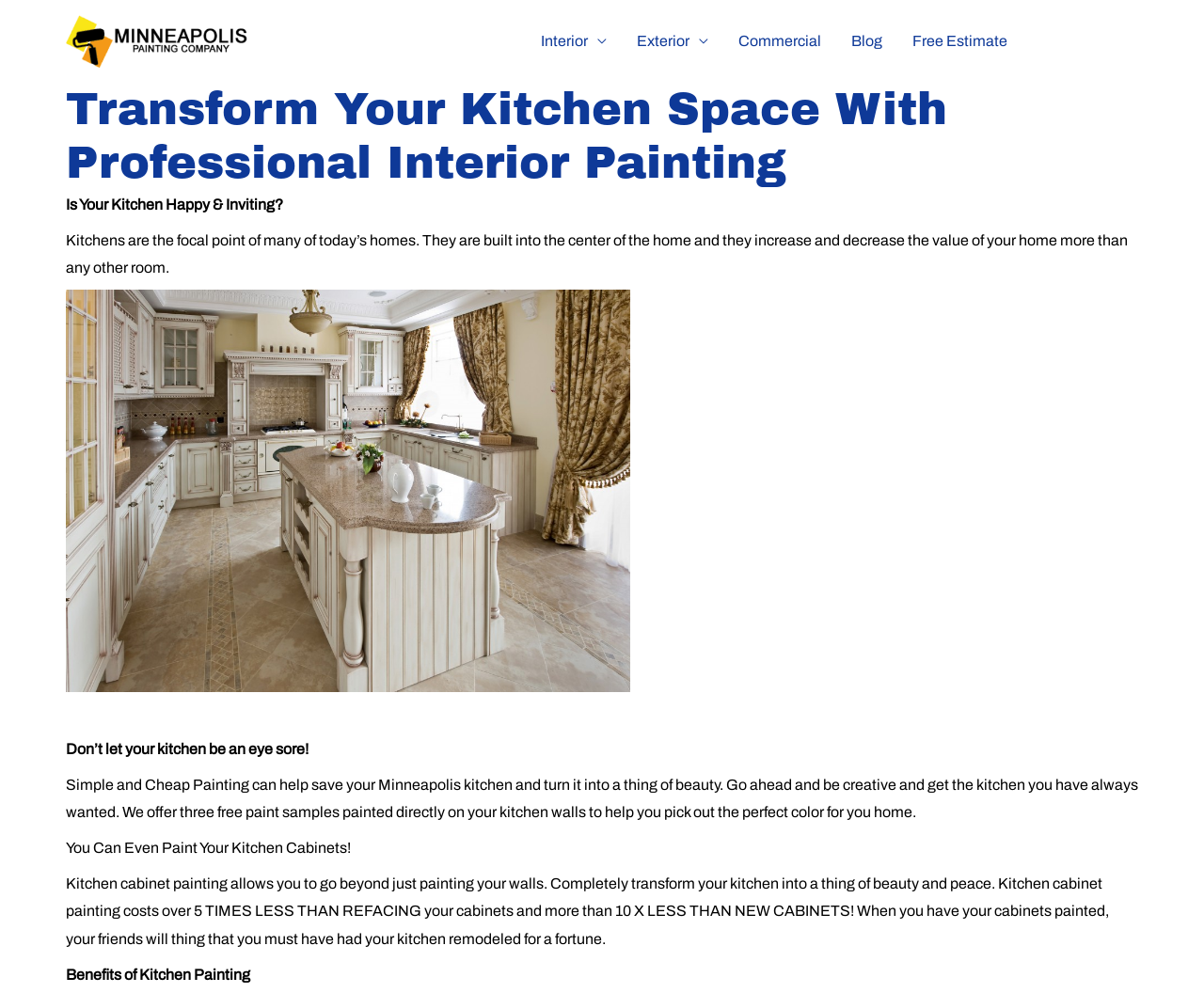Describe every aspect of the webpage in a detailed manner.

The webpage is about Minneapolis Painting Company, a professional kitchen painting service in Minnesota. At the top left, there is a logo of the company, accompanied by a navigation menu with links to interior, exterior, commercial, blog, and free estimate pages. On the top right, the company's phone number is displayed.

The main content of the webpage is divided into sections. The first section has a heading that reads "Transform Your Kitchen Space With Professional Interior Painting". Below this heading, there is a paragraph of text that discusses the importance of kitchens in homes and how they can increase or decrease the value of a property.

To the right of this text, there is an image of a kitchen in Minnesota, which takes up a significant portion of the page. Below the image, there are several paragraphs of text that discuss the benefits of kitchen painting, including how it can help save a kitchen and turn it into a beautiful space. The text also mentions that the company offers three free paint samples and that kitchen cabinet painting is an option.

Further down the page, there is a section with a heading "Benefits of Kitchen Painting", but the content of this section is not immediately clear. Throughout the page, the text is arranged in a clear and readable format, with headings and paragraphs that are easy to follow.